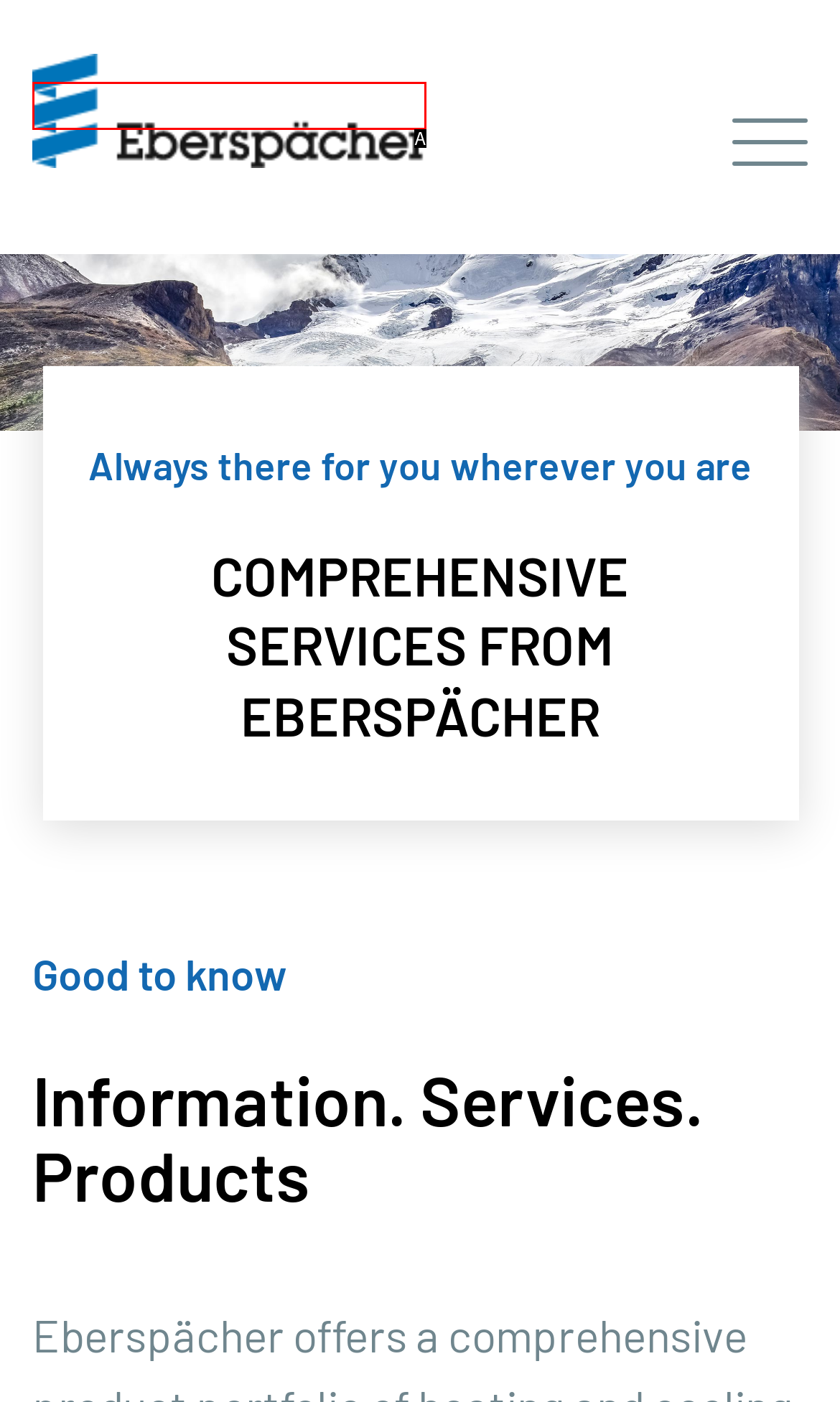Given the element description: alt="Eberspächer" title="Eberspächer"
Pick the letter of the correct option from the list.

A